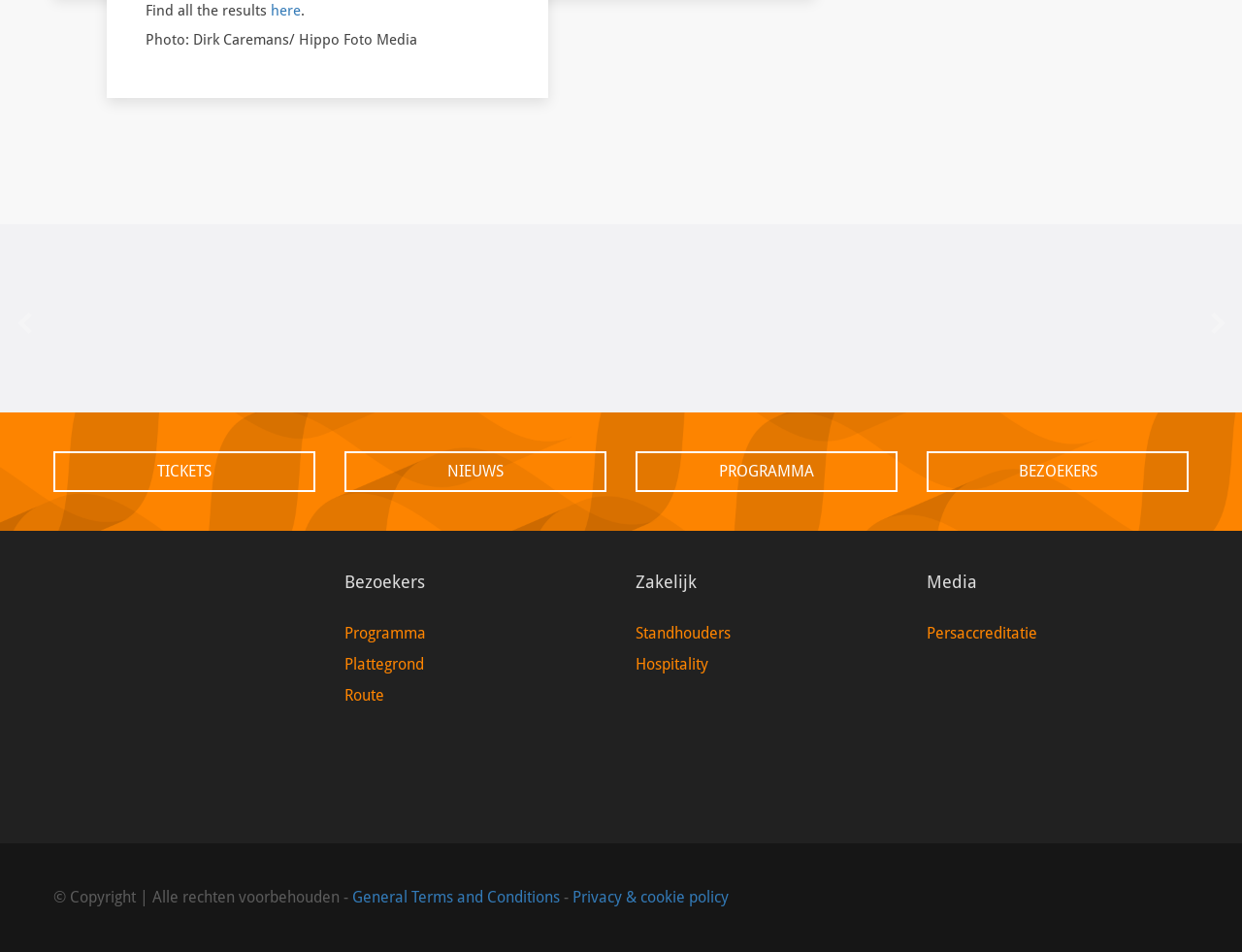Identify the bounding box coordinates for the UI element mentioned here: "Privacy & cookie policy". Provide the coordinates as four float values between 0 and 1, i.e., [left, top, right, bottom].

[0.461, 0.933, 0.587, 0.952]